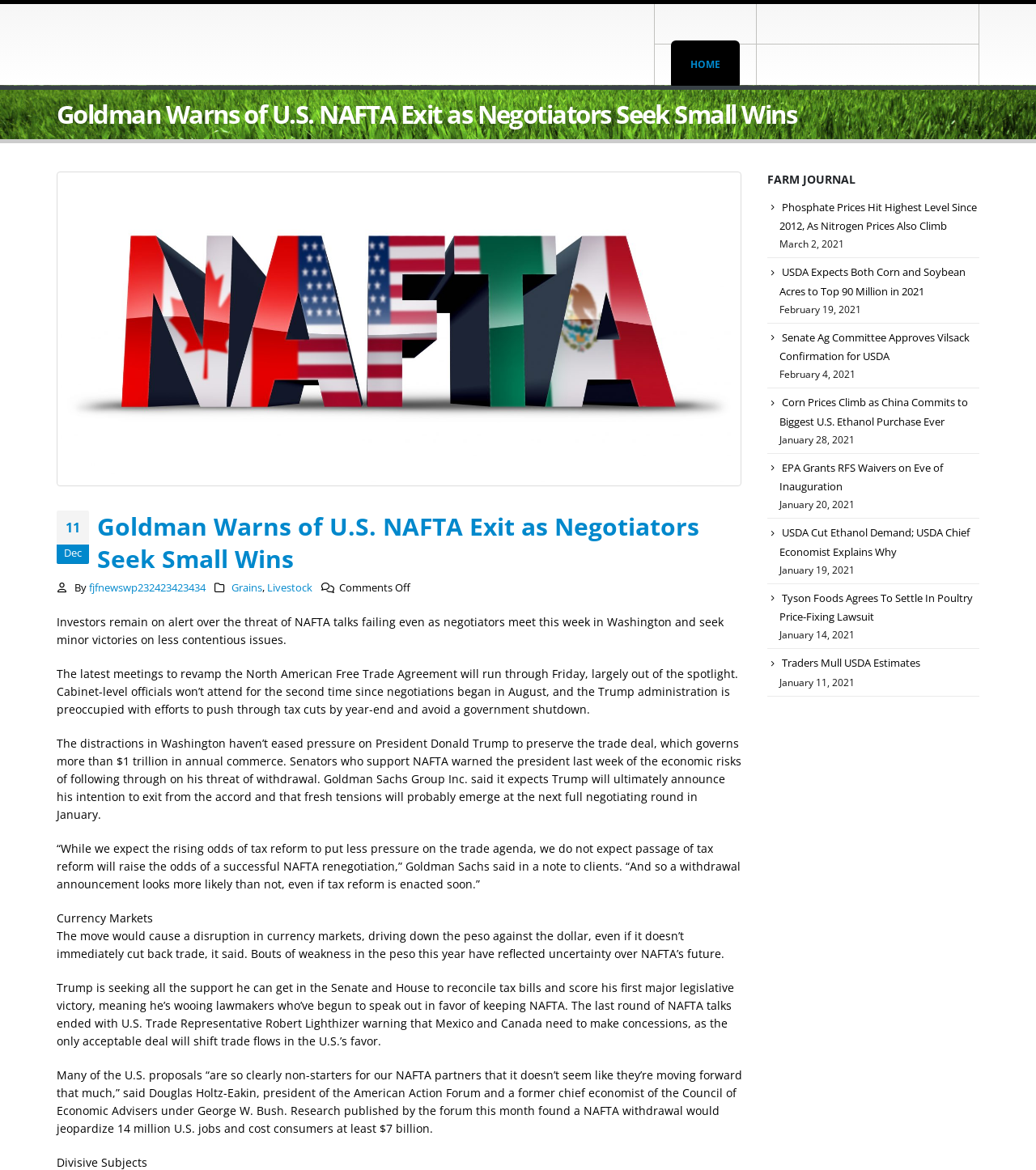What is the name of the publication or website? Please answer the question using a single word or phrase based on the image.

Farm Journal